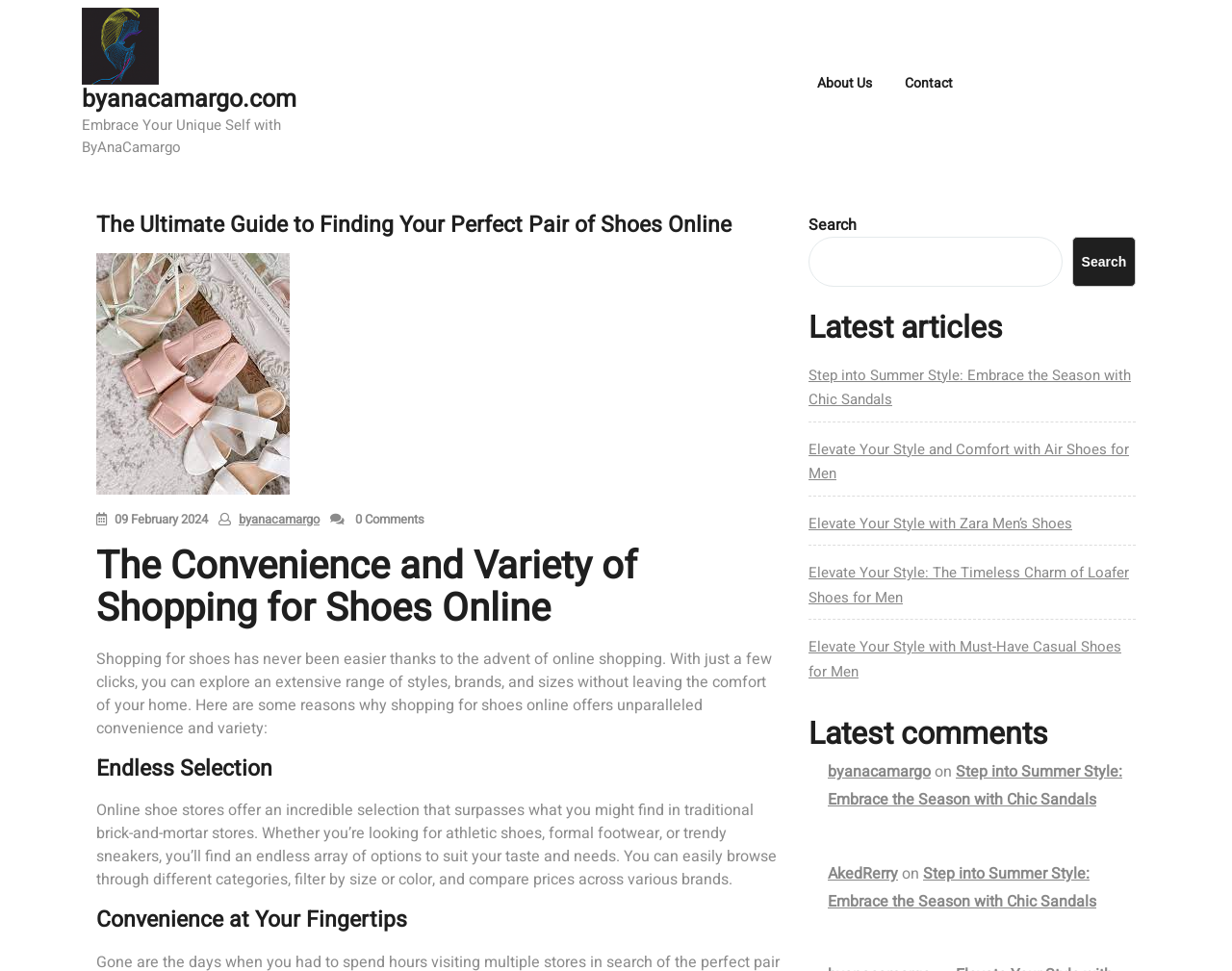What is the purpose of the 'Latest comments' section?
Answer the question in a detailed and comprehensive manner.

The 'Latest comments' section is located at the bottom of the webpage, and it appears to display recent comments or feedback from users. This section may be intended to provide social proof or encourage engagement, by showing that other users are actively participating in discussions on the website.